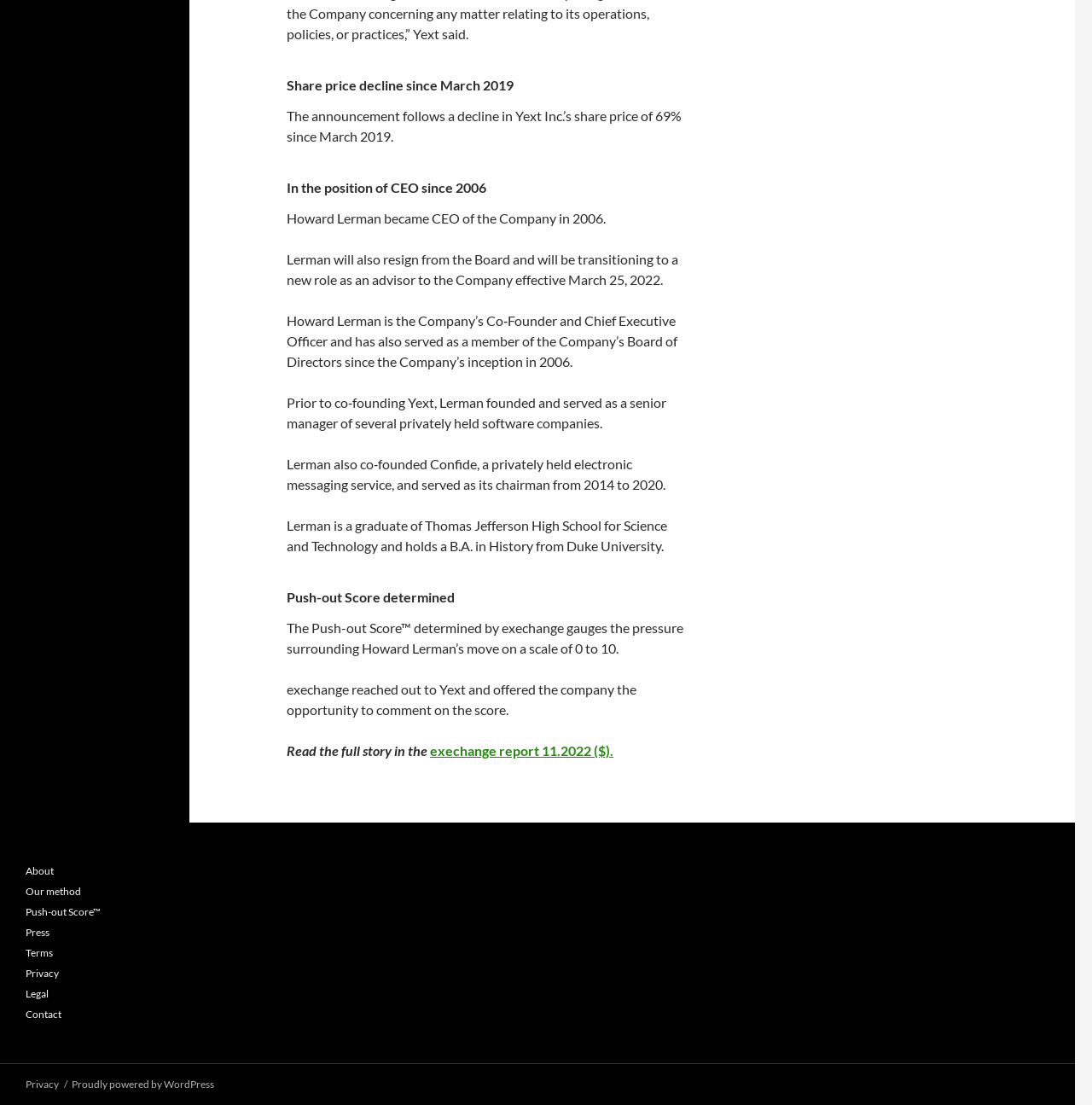Locate the bounding box coordinates of the clickable element to fulfill the following instruction: "Visit the 'Home' page". Provide the coordinates as four float numbers between 0 and 1 in the format [left, top, right, bottom].

None